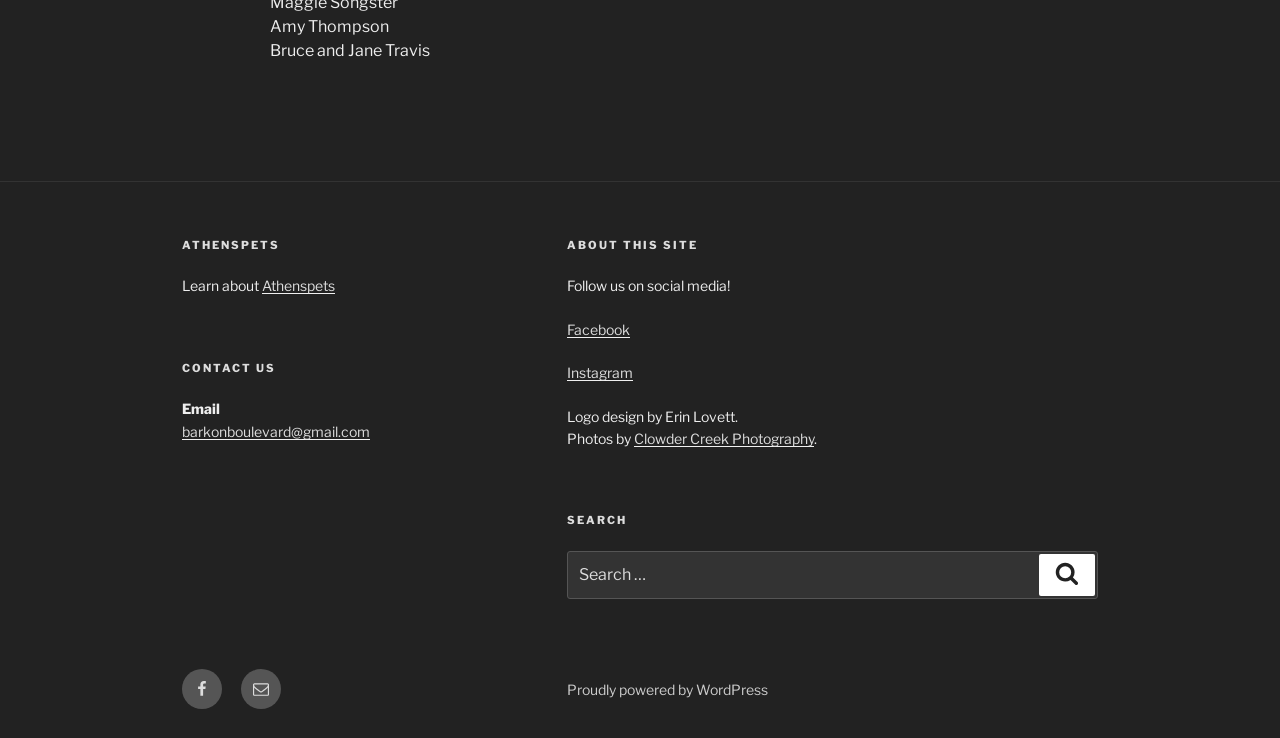Please determine the bounding box coordinates of the section I need to click to accomplish this instruction: "Search for something on social media".

[0.495, 0.583, 0.636, 0.606]